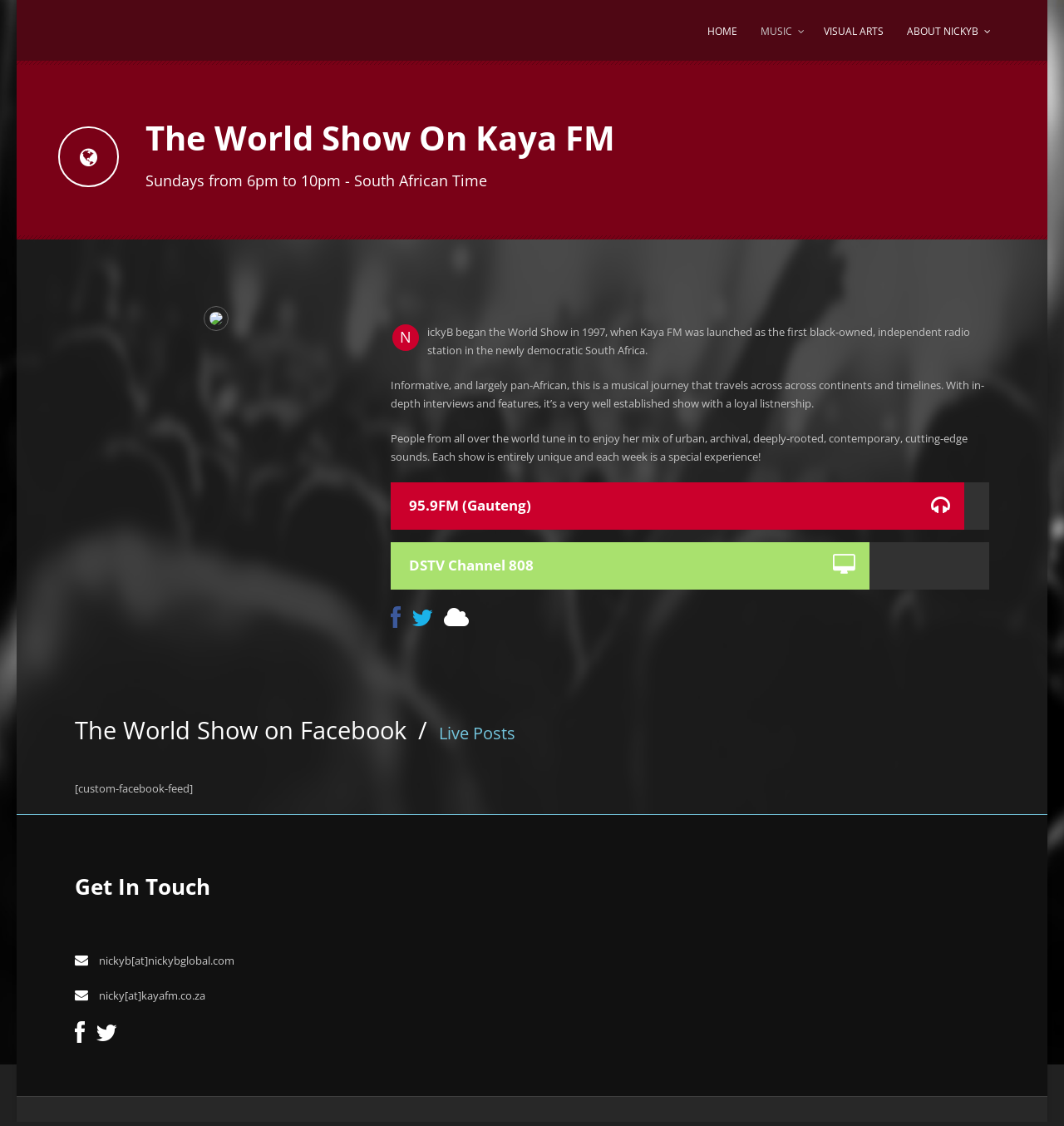What is the time slot of the radio show?
Please provide a detailed answer to the question.

I found the answer by looking at the StaticText element 'Sundays from 6pm to 10pm - South African Time' which provides the time slot information of the radio show.